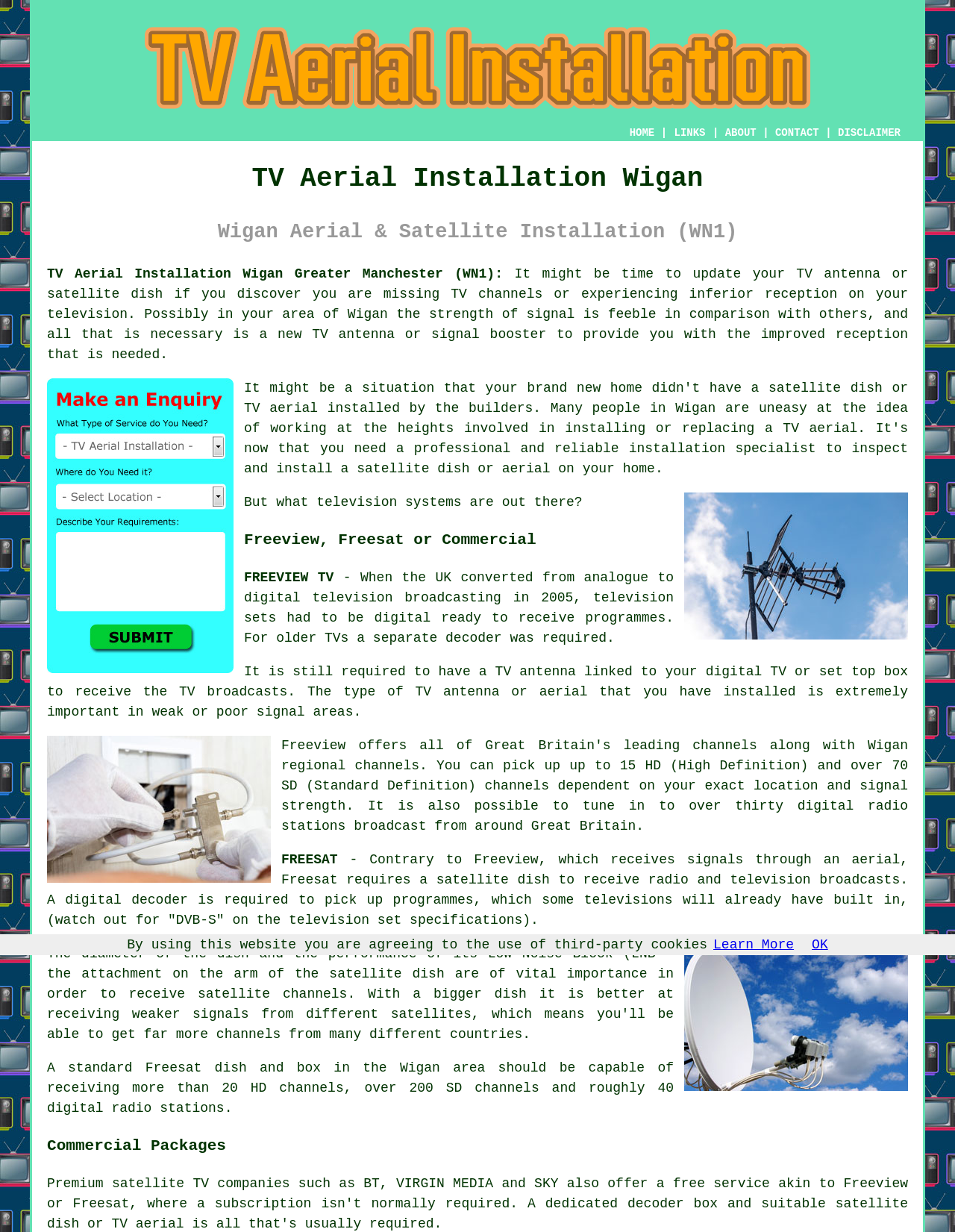Identify the bounding box for the described UI element. Provide the coordinates in (top-left x, top-left y, bottom-right x, bottom-right y) format with values ranging from 0 to 1: Learn More

[0.747, 0.761, 0.831, 0.773]